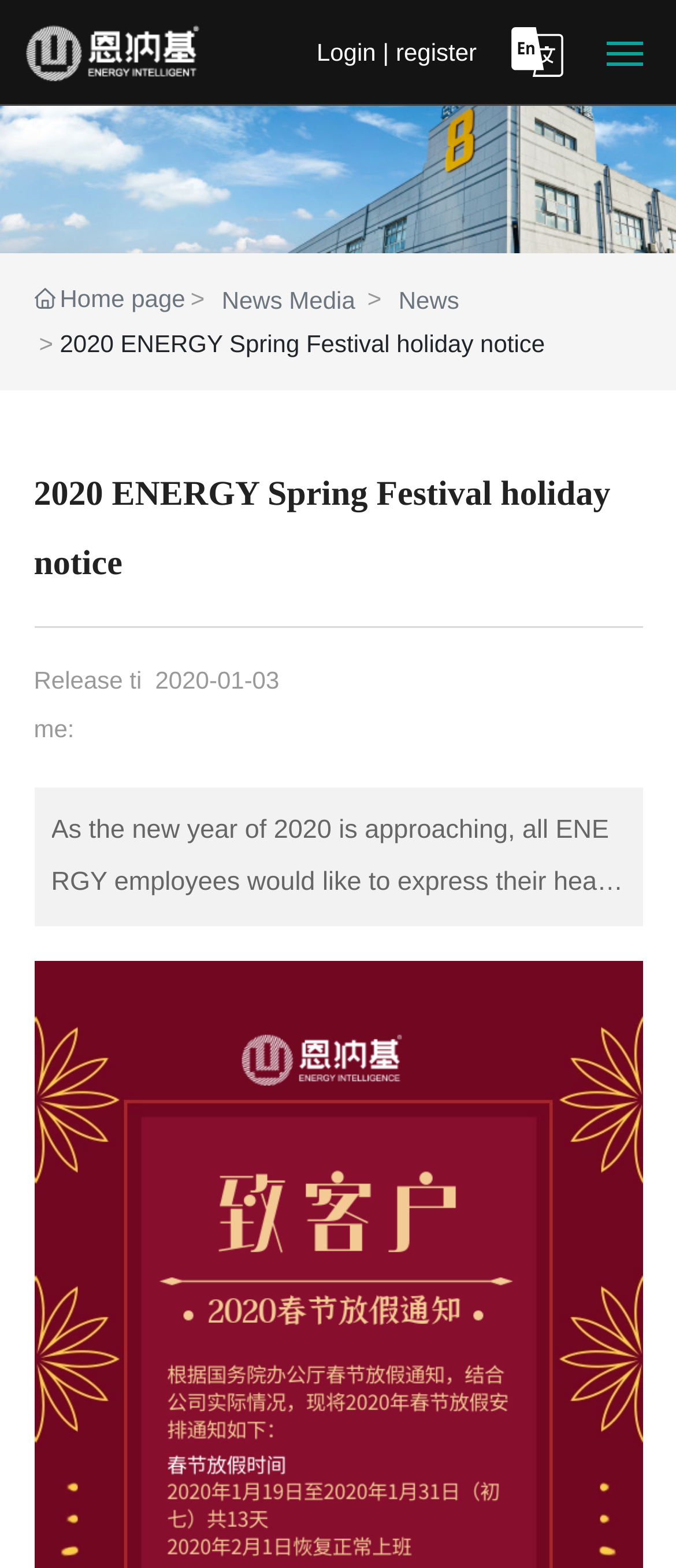Pinpoint the bounding box coordinates of the area that should be clicked to complete the following instruction: "Read News". The coordinates must be given as four float numbers between 0 and 1, i.e., [left, top, right, bottom].

[0.051, 0.377, 0.909, 0.402]